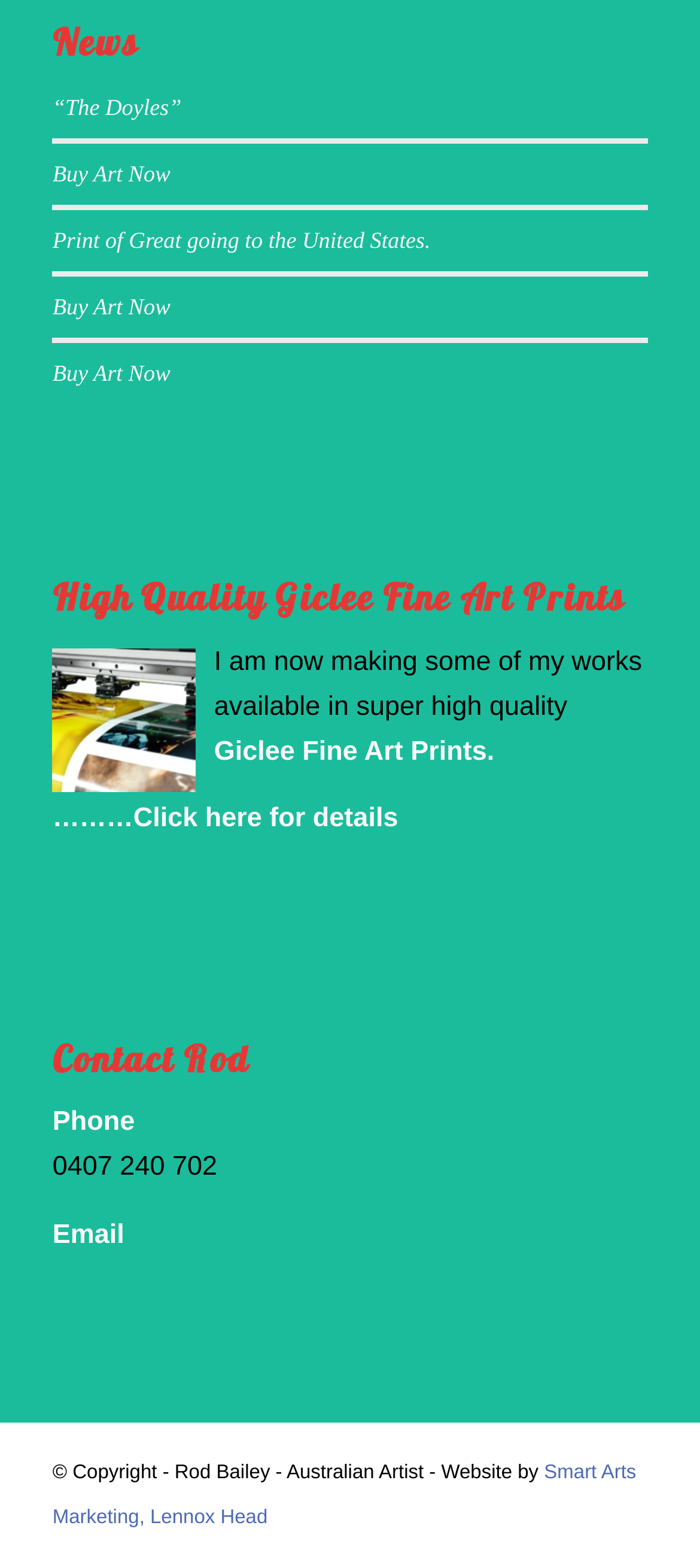Predict the bounding box coordinates for the UI element described as: "Email". The coordinates should be four float numbers between 0 and 1, presented as [left, top, right, bottom].

[0.075, 0.777, 0.178, 0.797]